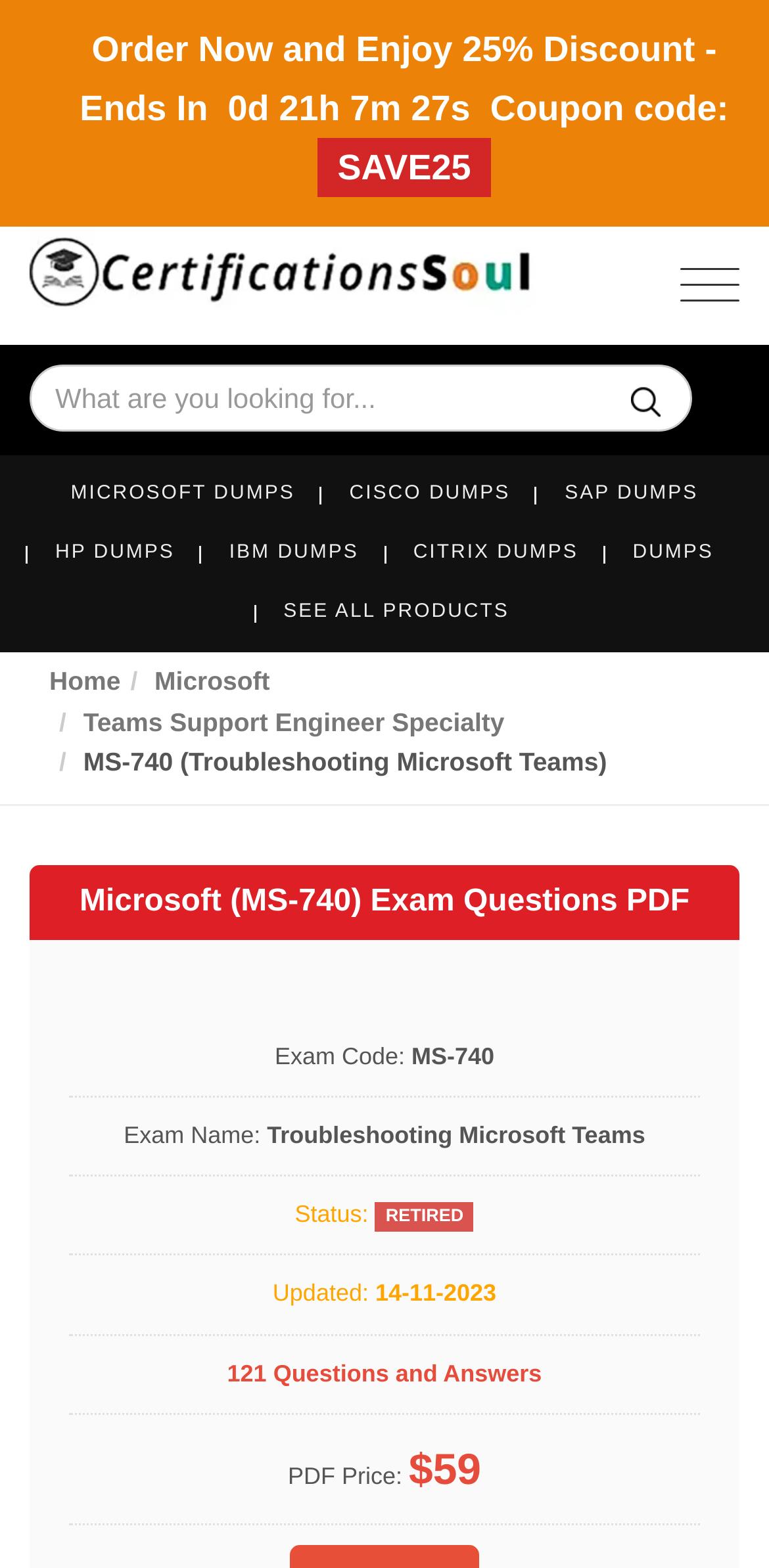Can you determine the bounding box coordinates of the area that needs to be clicked to fulfill the following instruction: "Toggle navigation"?

[0.885, 0.16, 0.962, 0.204]